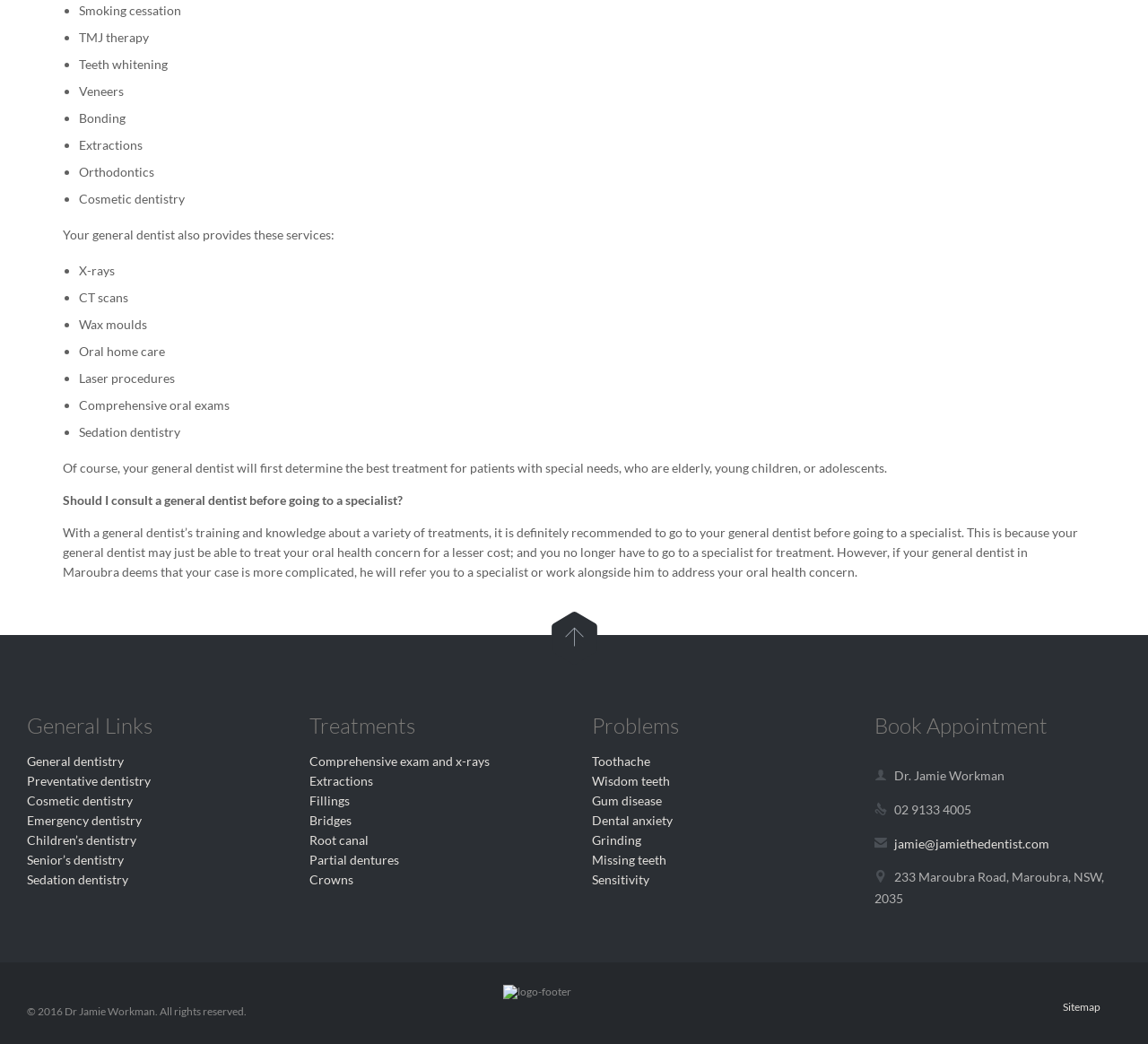What is the email address of Dr. Jamie Workman?
Refer to the image and provide a detailed answer to the question.

The webpage provides the contact information of Dr. Jamie Workman, including his email address, which is jamie@jamiethedentist.com.